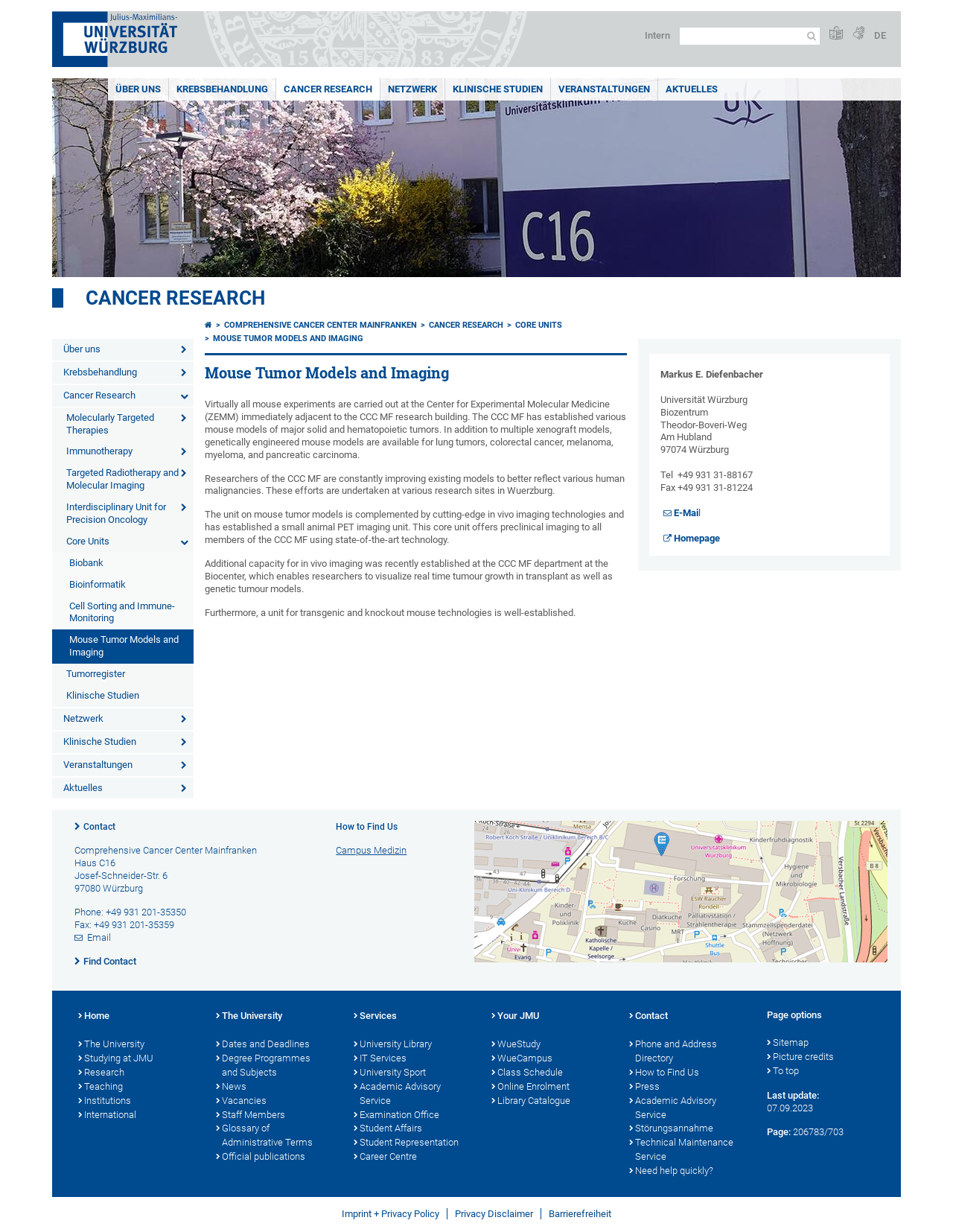Locate the bounding box coordinates of the item that should be clicked to fulfill the instruction: "Click on Mouse Tumor Models and Imaging link".

[0.055, 0.511, 0.203, 0.539]